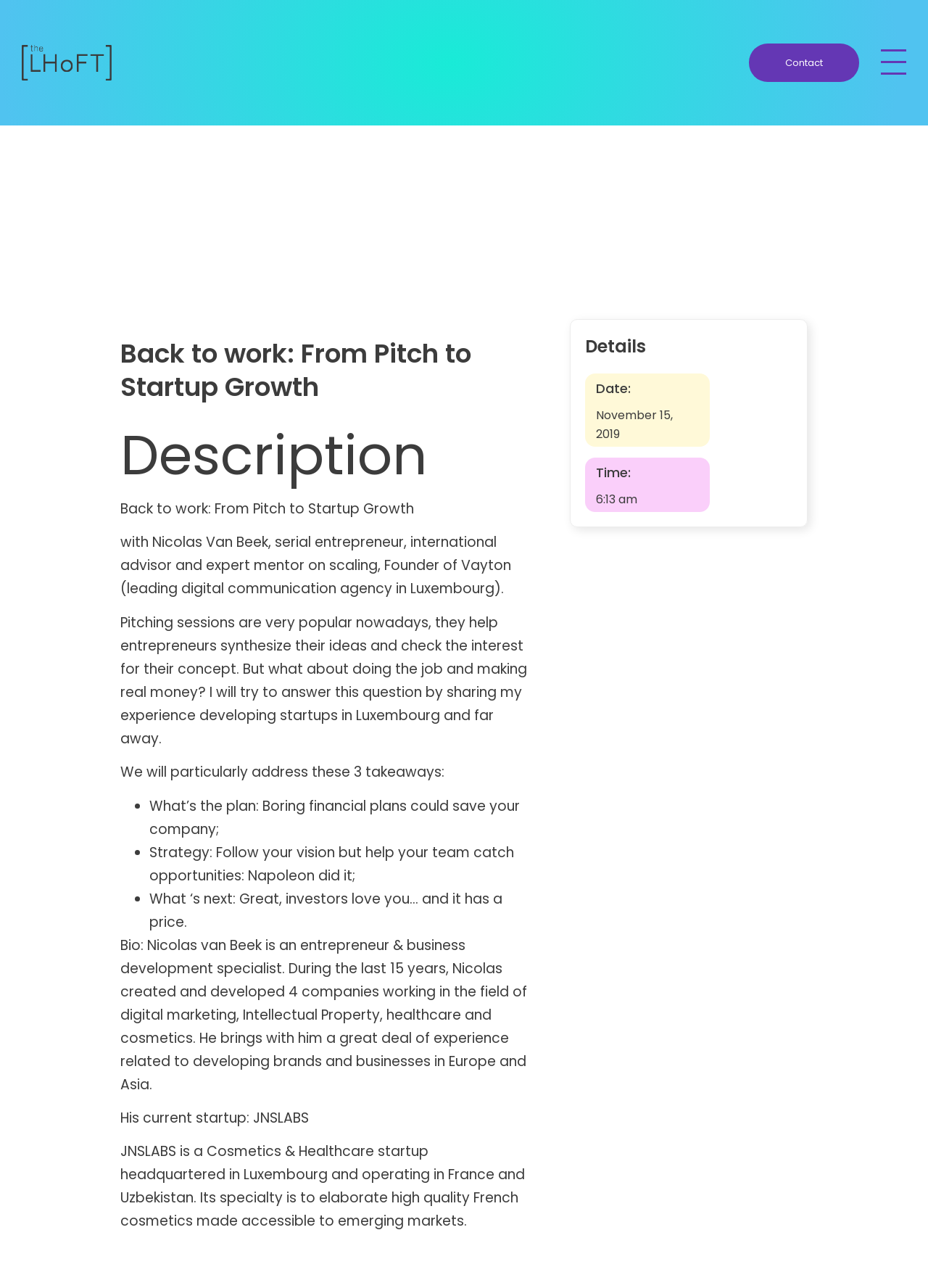Use a single word or phrase to answer the question: 
What is the topic of the event?

Pitch to Startup Growth